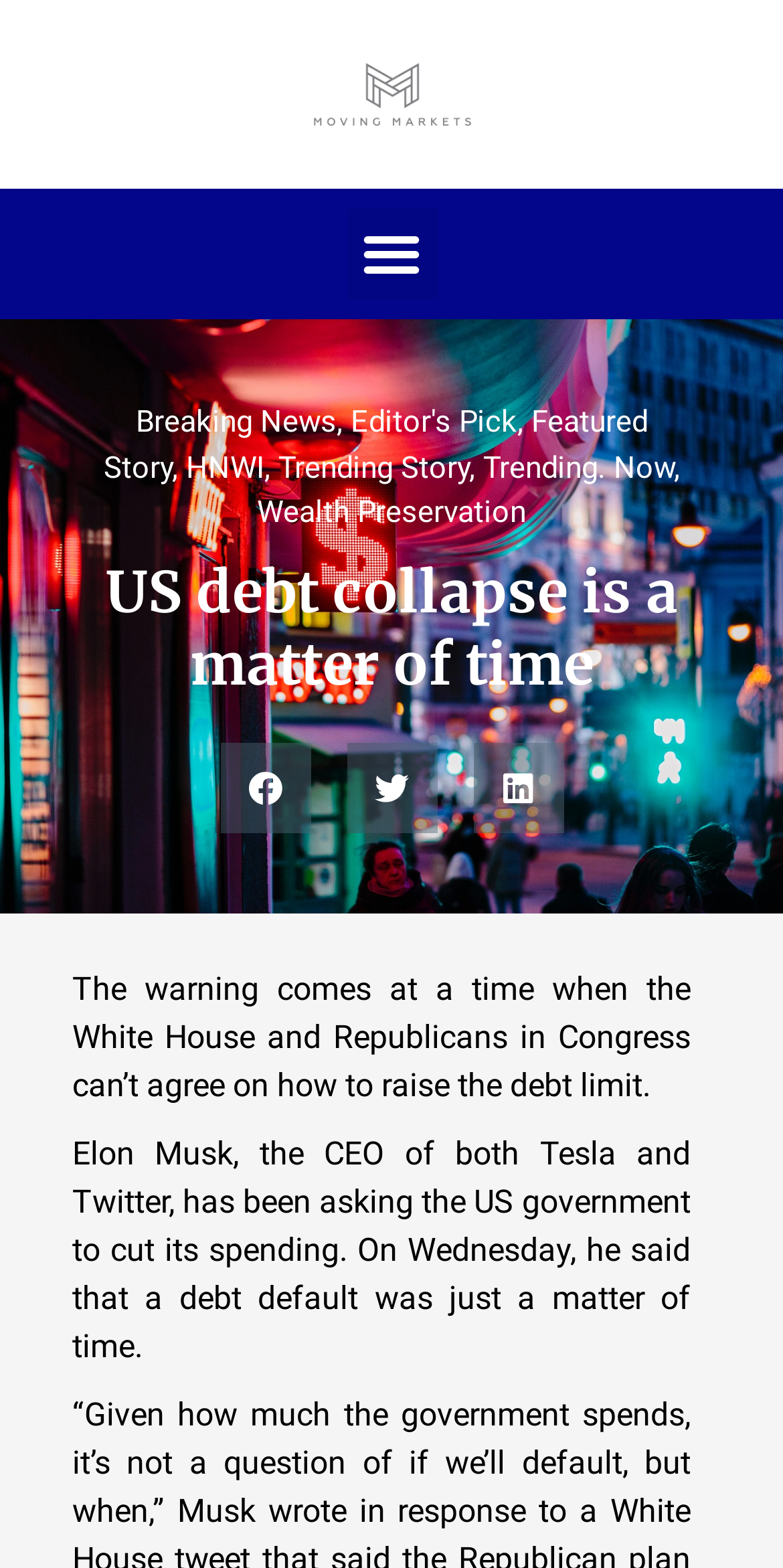Please provide the main heading of the webpage content.

US debt collapse is a matter of time